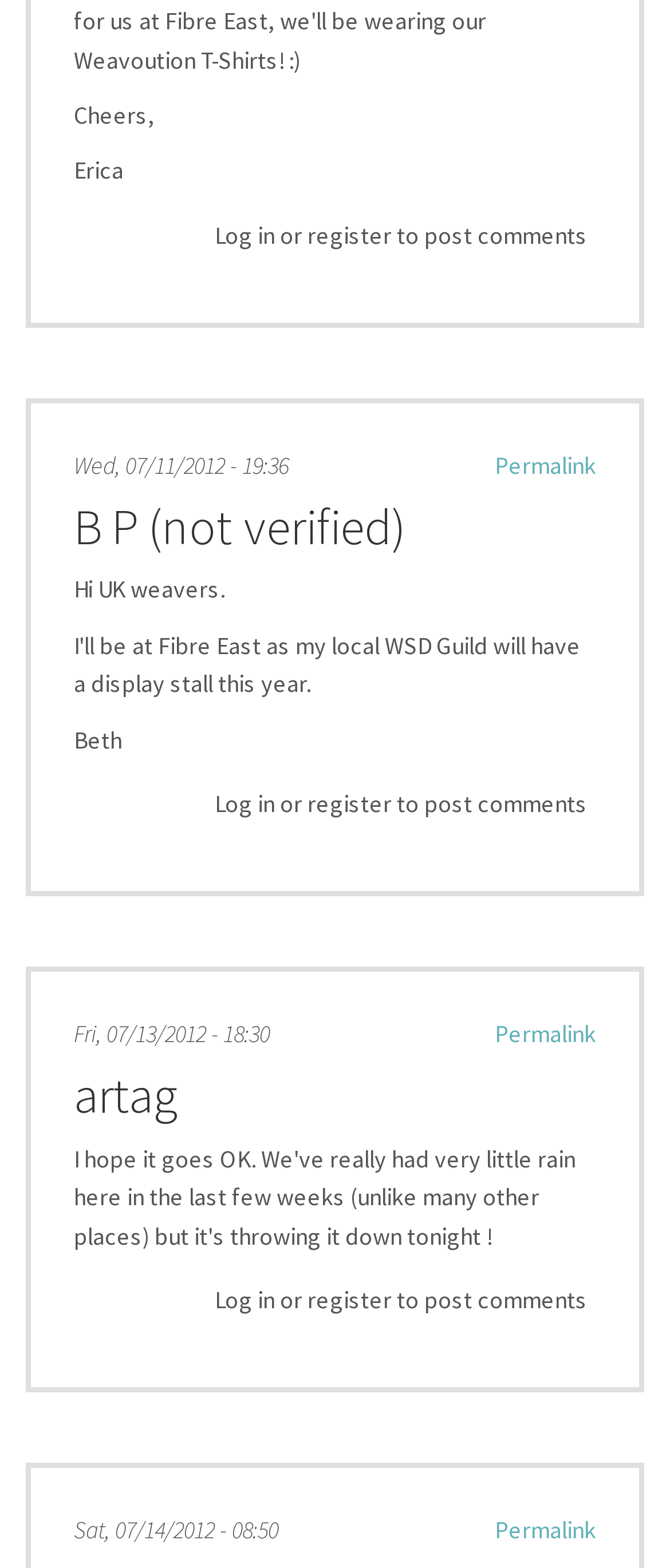Locate the bounding box coordinates of the region to be clicked to comply with the following instruction: "Log in to the website". The coordinates must be four float numbers between 0 and 1, in the form [left, top, right, bottom].

[0.321, 0.14, 0.41, 0.159]